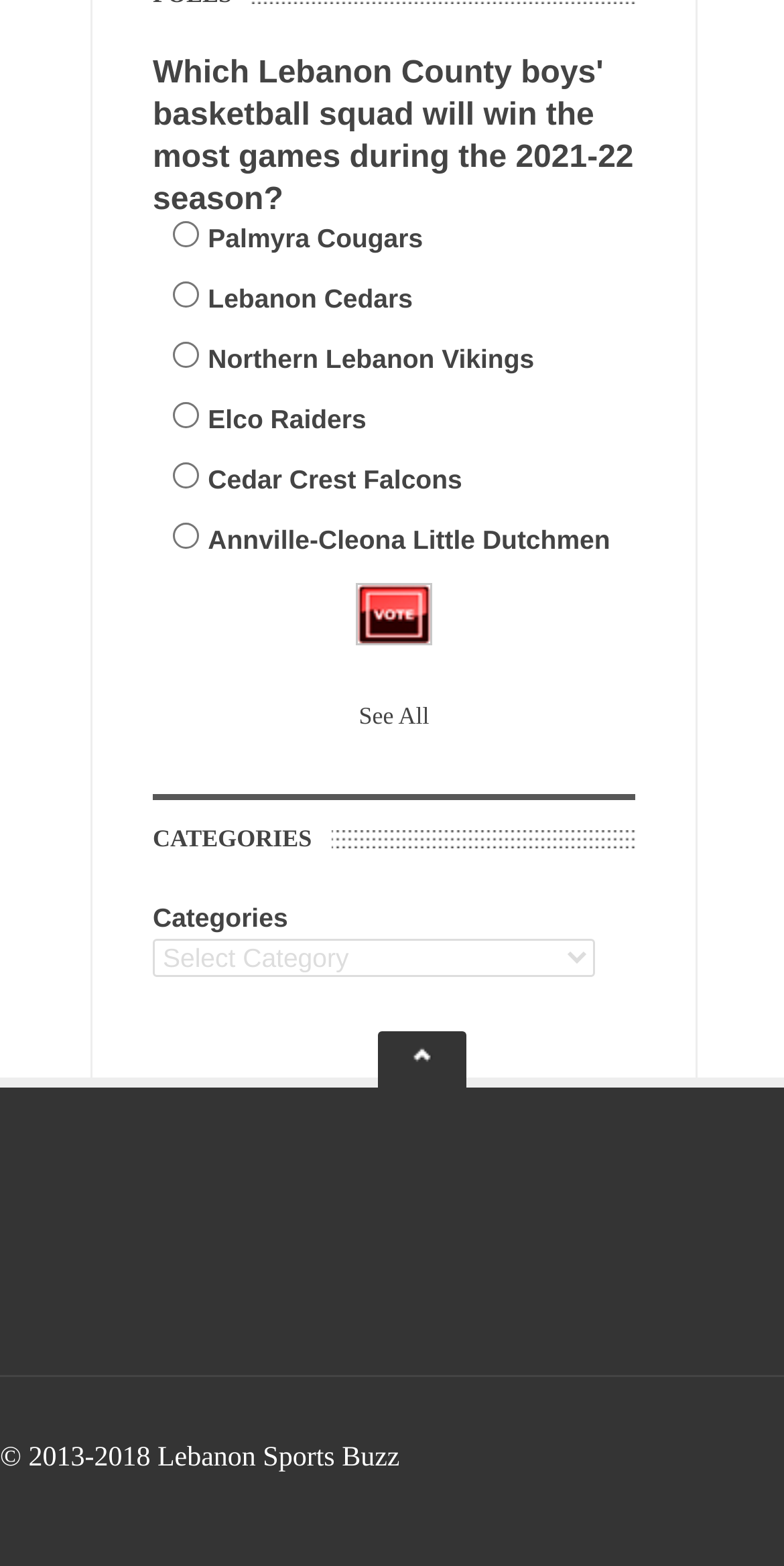What is the text of the first radio button? Using the information from the screenshot, answer with a single word or phrase.

Palmyra Cougars